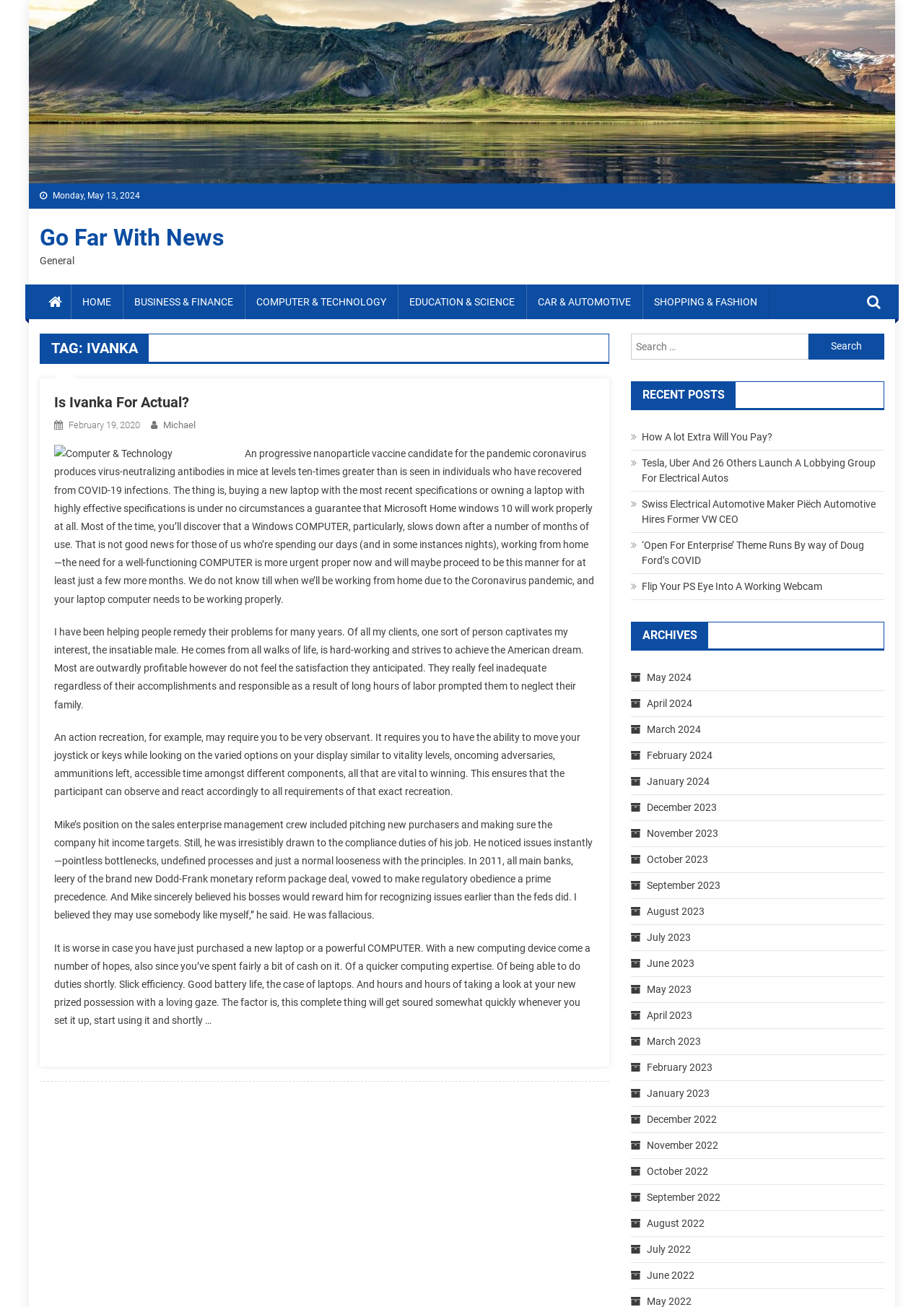Select the bounding box coordinates of the element I need to click to carry out the following instruction: "Click on the 'ARCHIVES' link".

[0.683, 0.476, 0.957, 0.498]